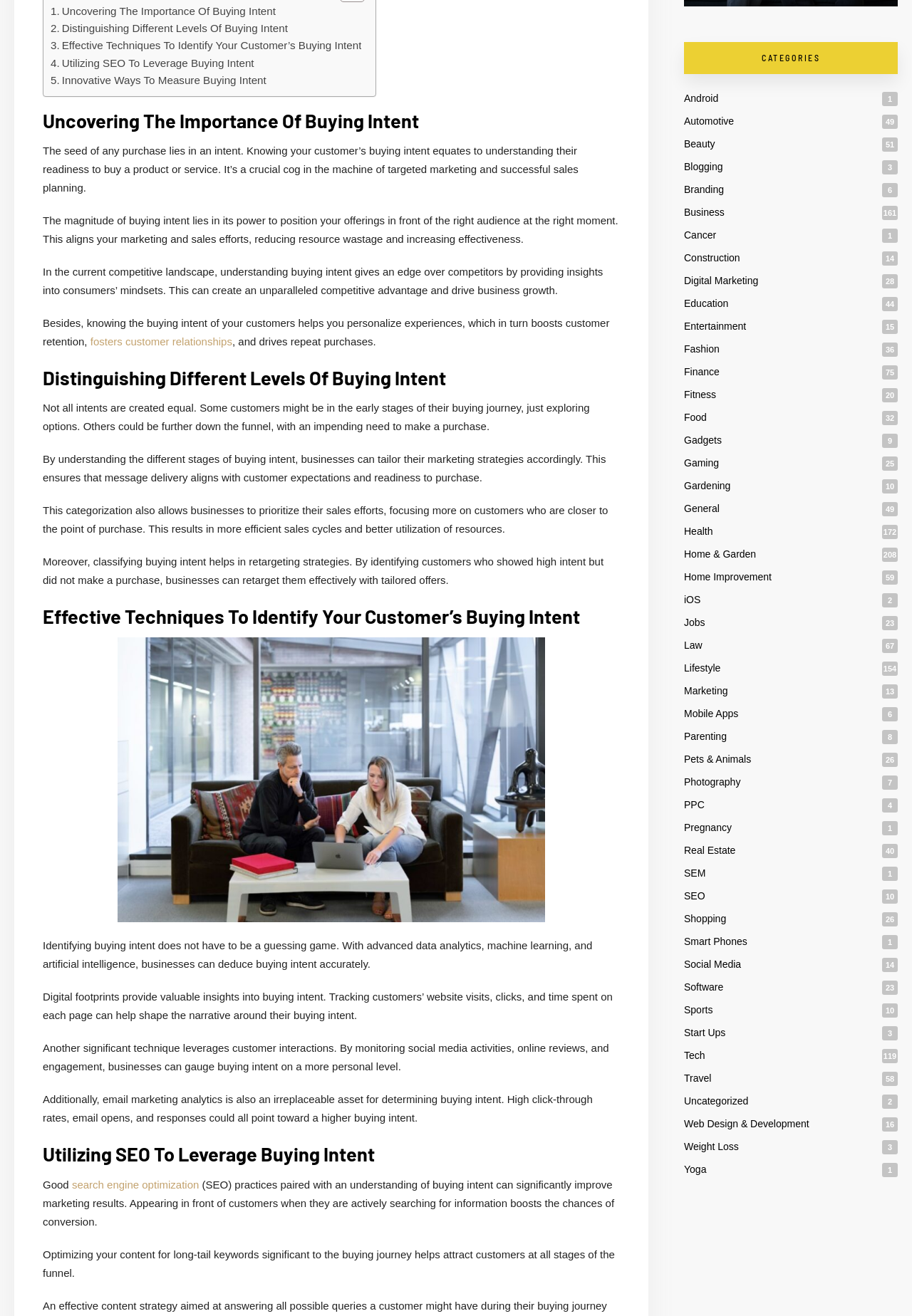Find the bounding box coordinates of the clickable region needed to perform the following instruction: "click on 'Android'". The coordinates should be provided as four float numbers between 0 and 1, i.e., [left, top, right, bottom].

[0.75, 0.07, 0.788, 0.079]